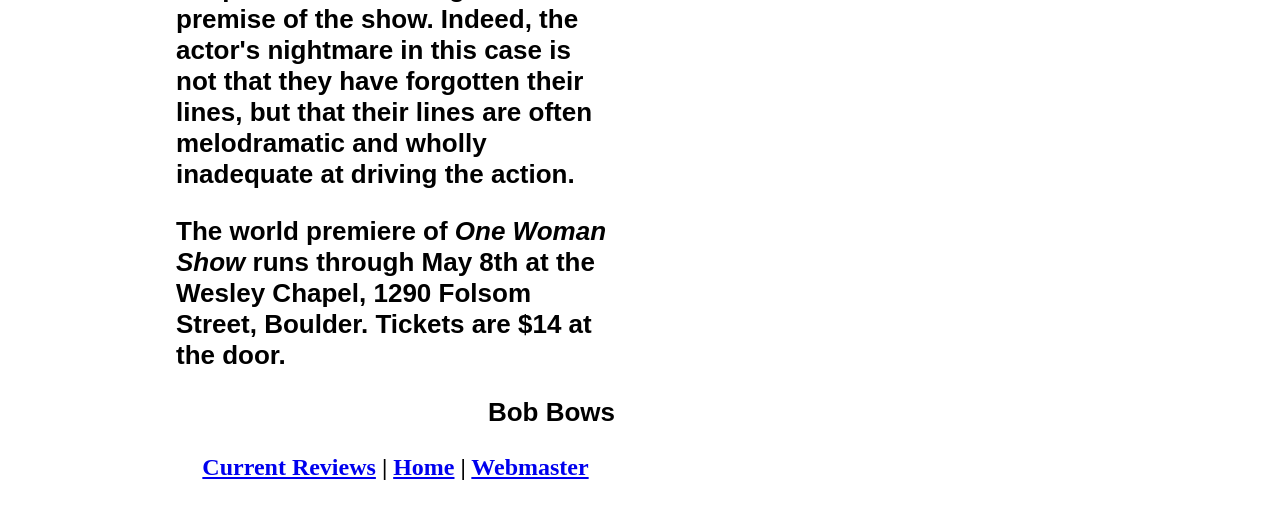Who is mentioned at the bottom of the page?
Please look at the screenshot and answer in one word or a short phrase.

Bob Bows